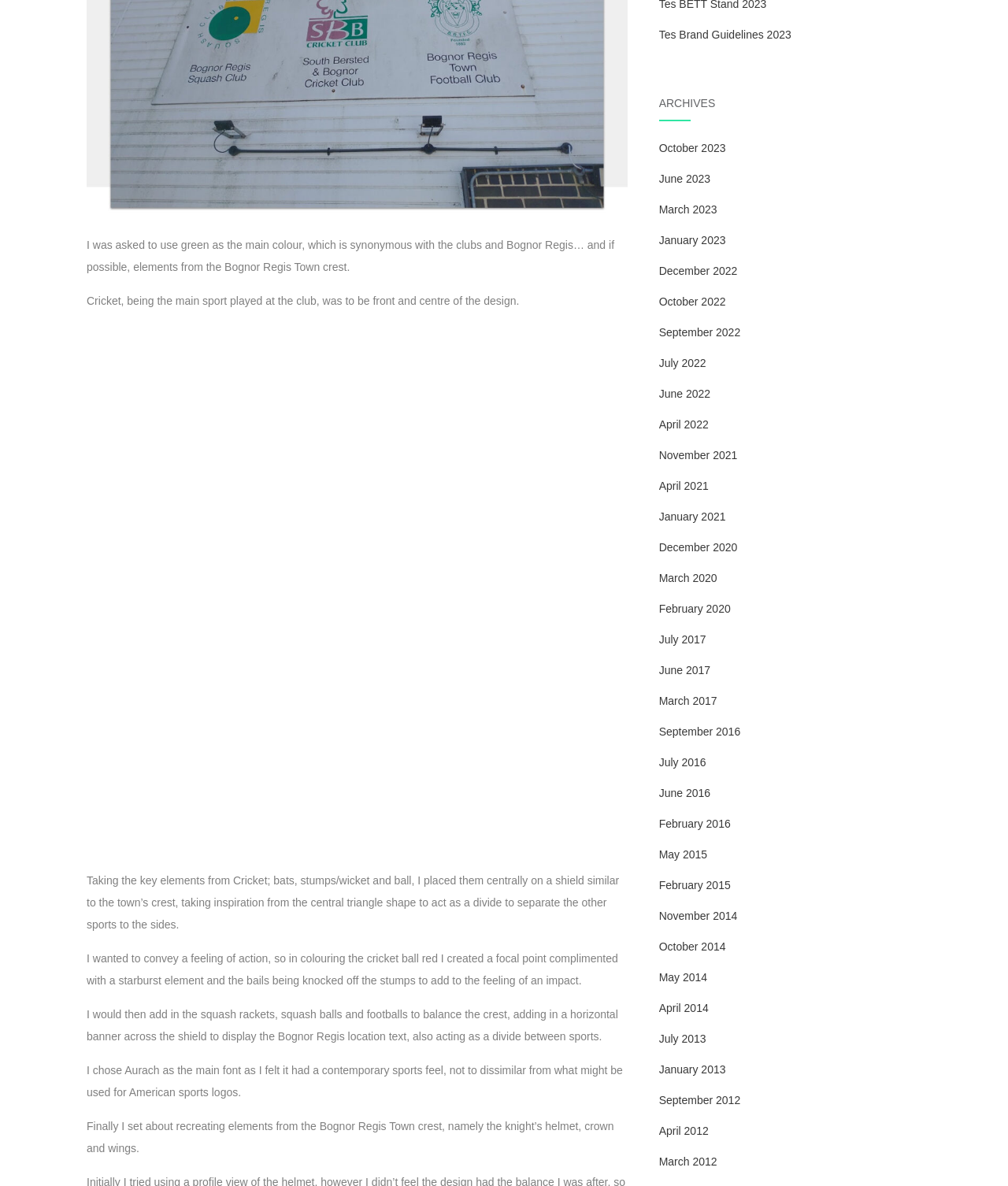Please find the bounding box for the UI component described as follows: "Tes Brand Guidelines 2023".

[0.654, 0.024, 0.785, 0.035]